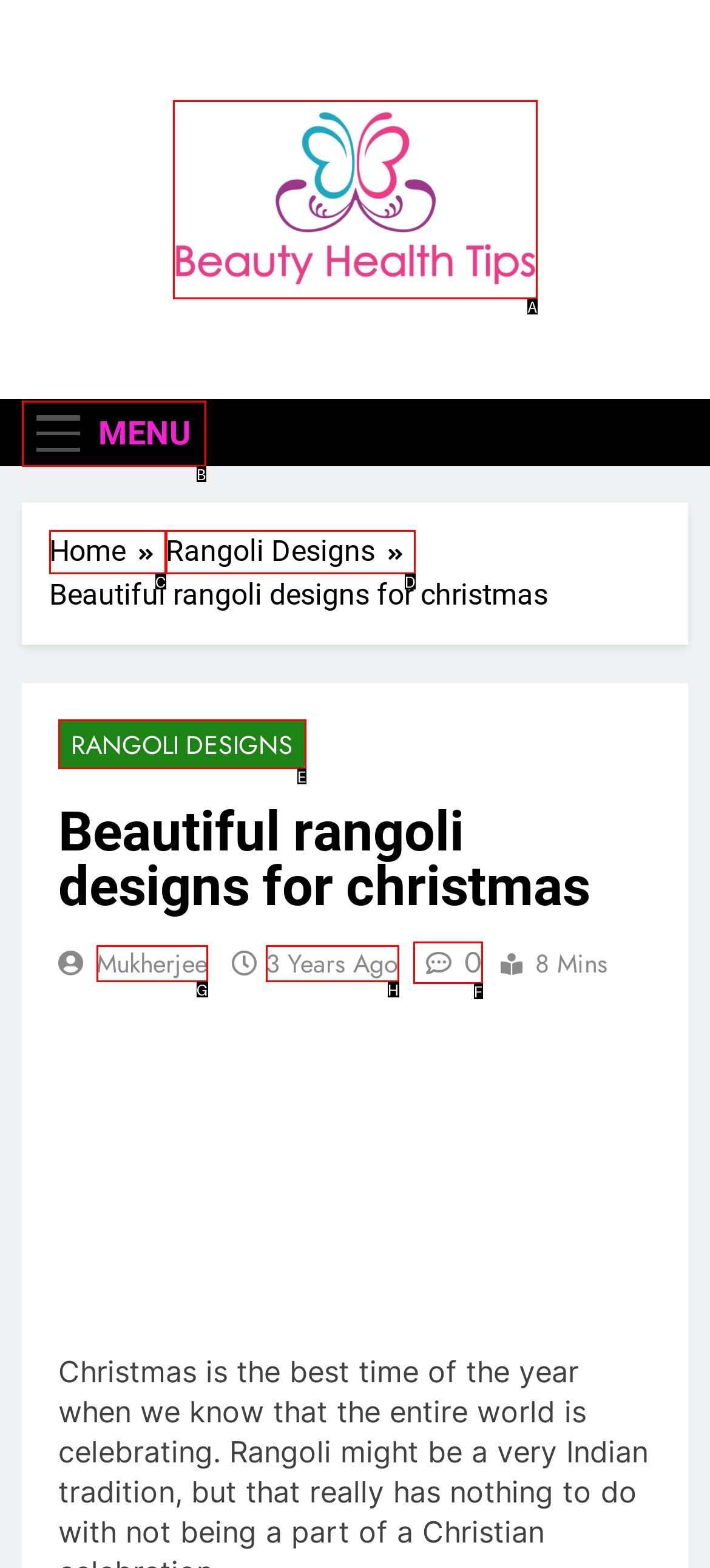Identify the UI element described as: parent_node: Beauty Health Tips
Answer with the option's letter directly.

A